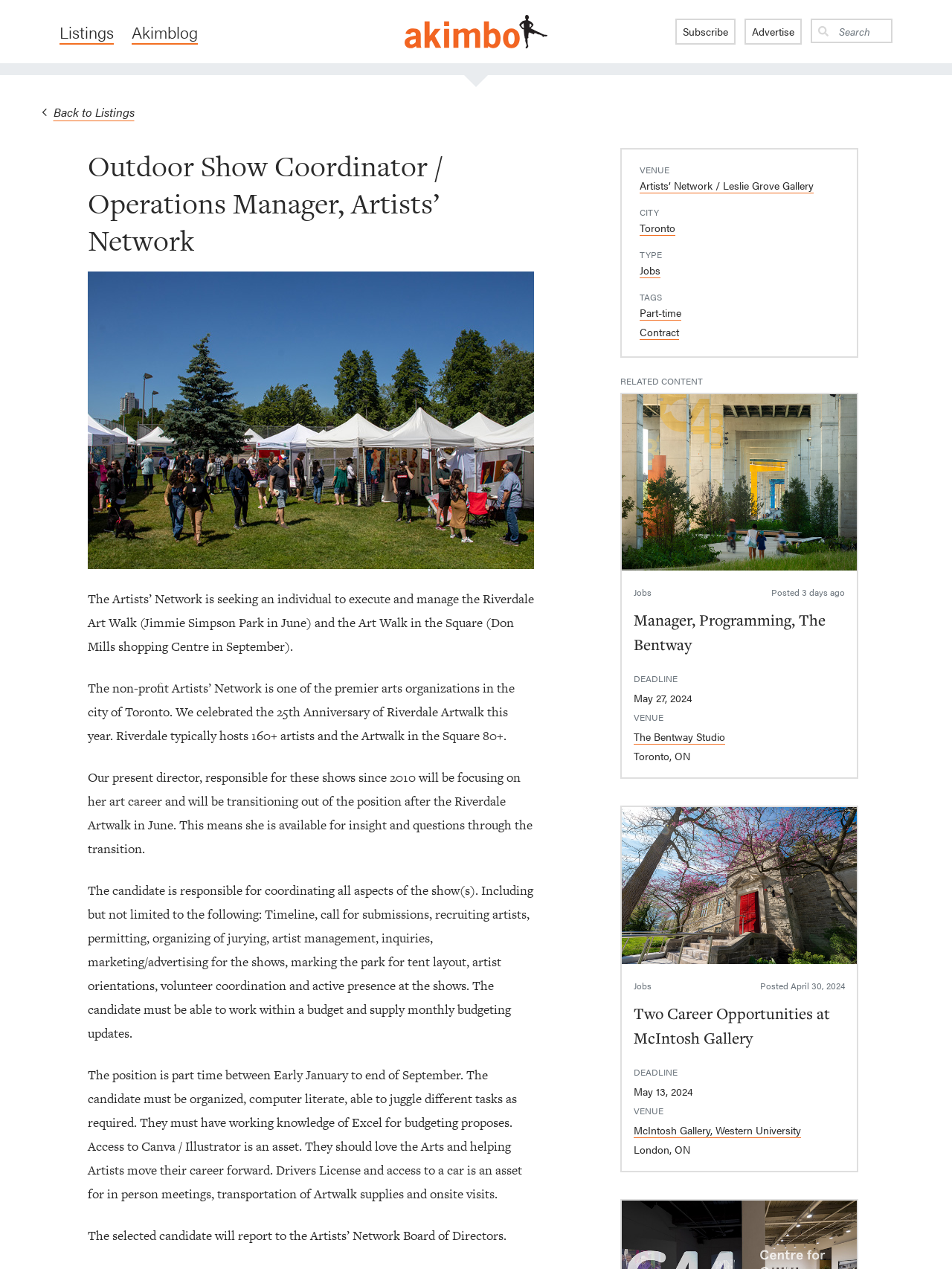Show the bounding box coordinates of the region that should be clicked to follow the instruction: "Click on the 'Listings' link."

[0.062, 0.019, 0.12, 0.031]